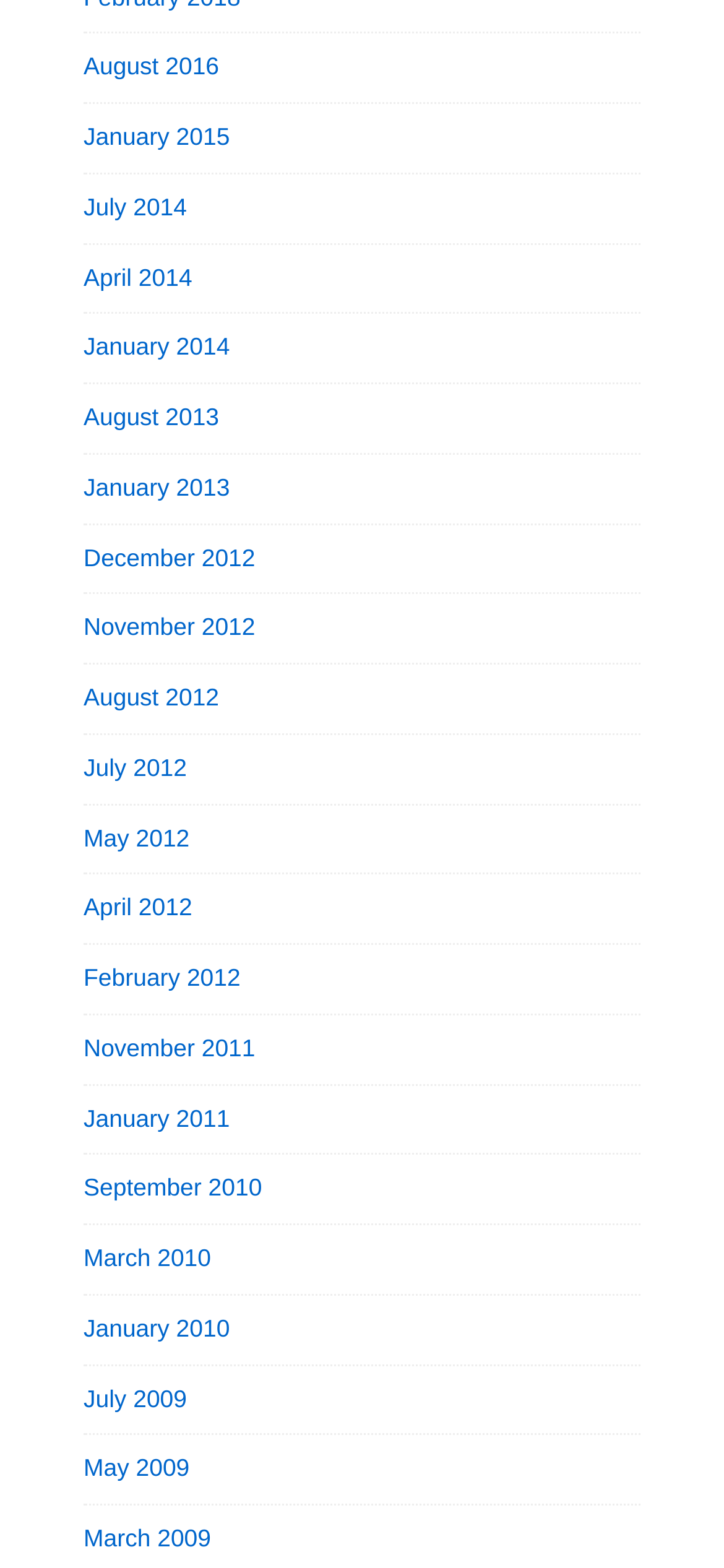Highlight the bounding box coordinates of the element that should be clicked to carry out the following instruction: "access April 2014". The coordinates must be given as four float numbers ranging from 0 to 1, i.e., [left, top, right, bottom].

[0.115, 0.168, 0.266, 0.185]